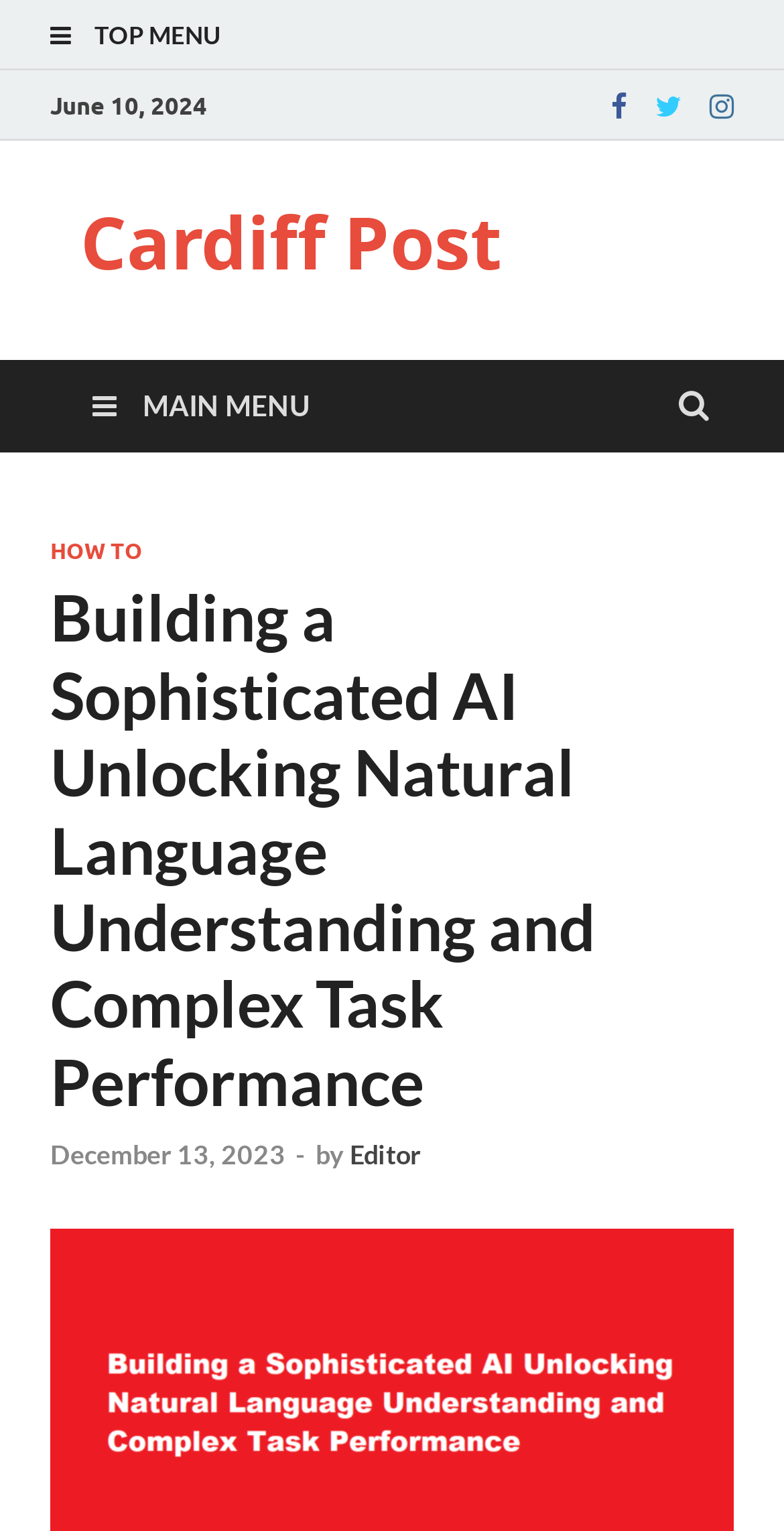Give a complete and precise description of the webpage's appearance.

The webpage is titled "Building a Sophisticated AI" and has a top menu bar with a "TOP MENU" link at the top left corner. Below the top menu bar, there is a date "June 10, 2024" displayed at the top left section of the page. 

On the top right section, there are three social media links: Facebook, Twitter, and Instagram, aligned horizontally. Next to the date, there is a "Cardiff Post" link. 

Below these elements, there is a main menu bar with a "MAIN MENU" link. This main menu bar contains a header section with several links and text elements. The header section is divided into two parts: the top part has a "HOW TO" link, and the bottom part has a heading that summarizes the content of the webpage, which is about building a sophisticated AI that can understand natural language and perform complex tasks. 

Below the heading, there is a date "December 13, 2023" with a time element, followed by a hyphen and the text "by" and then a link to the author "Editor".